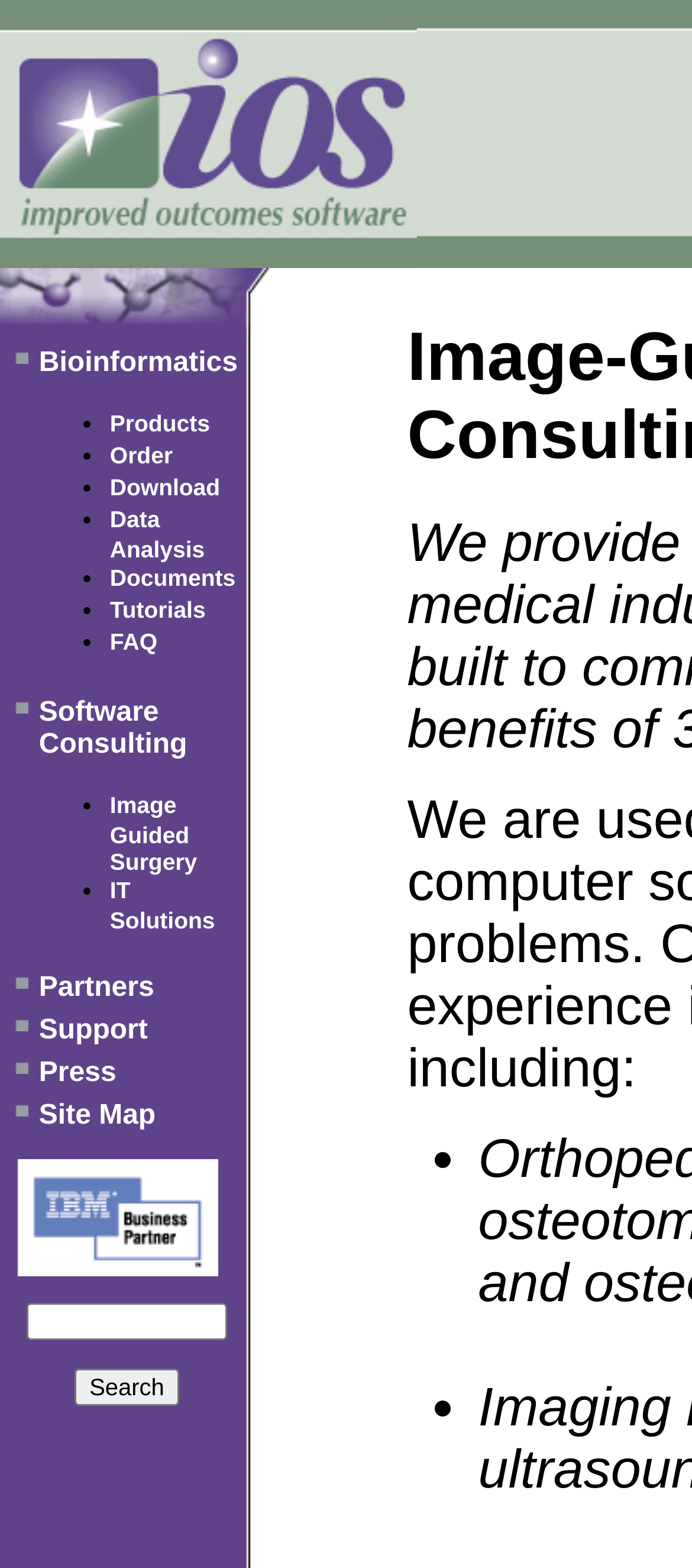Determine the bounding box coordinates of the region I should click to achieve the following instruction: "Click on Bioinformatics". Ensure the bounding box coordinates are four float numbers between 0 and 1, i.e., [left, top, right, bottom].

[0.056, 0.222, 0.343, 0.241]